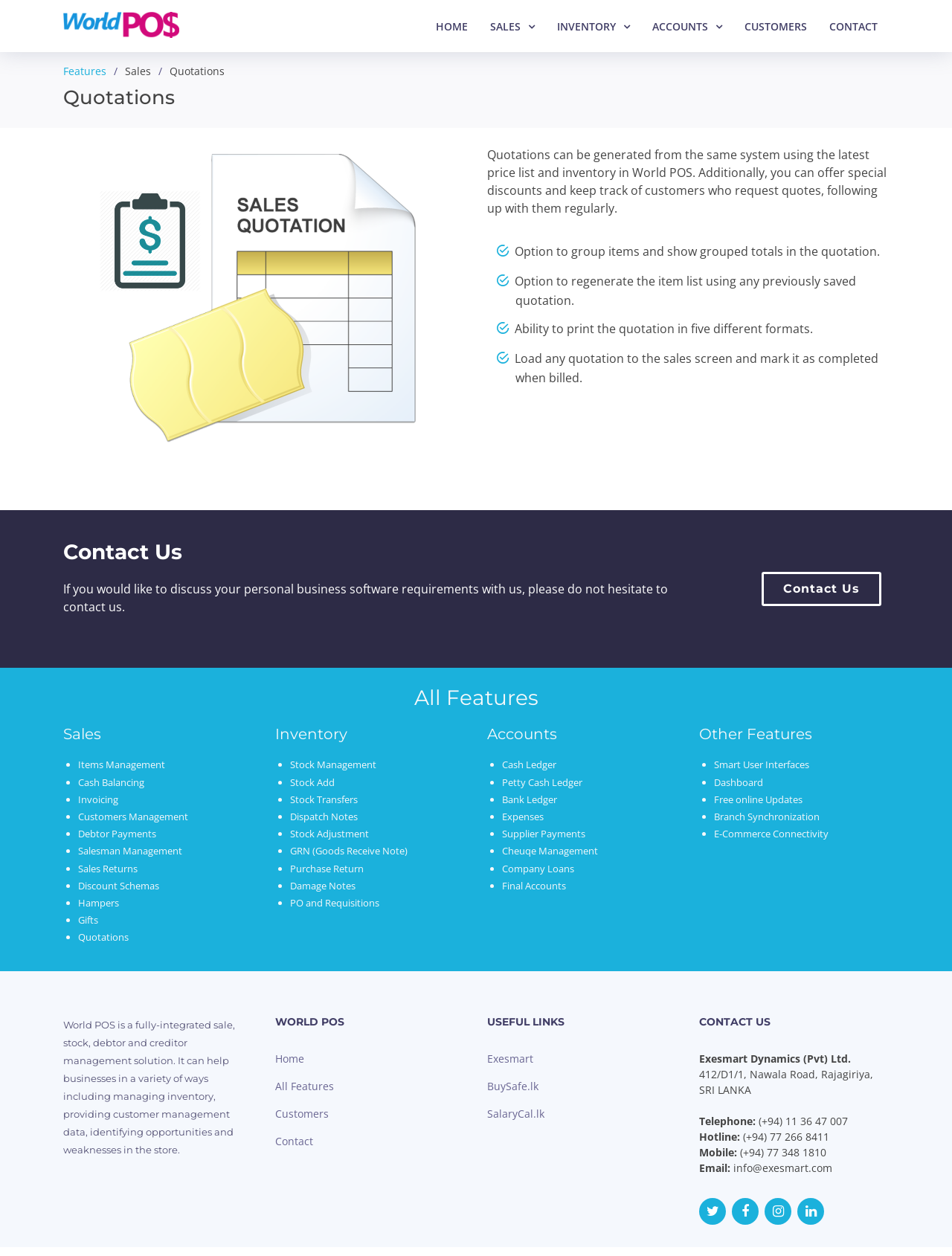Specify the bounding box coordinates of the area to click in order to follow the given instruction: "Click HOME."

[0.446, 0.009, 0.503, 0.033]